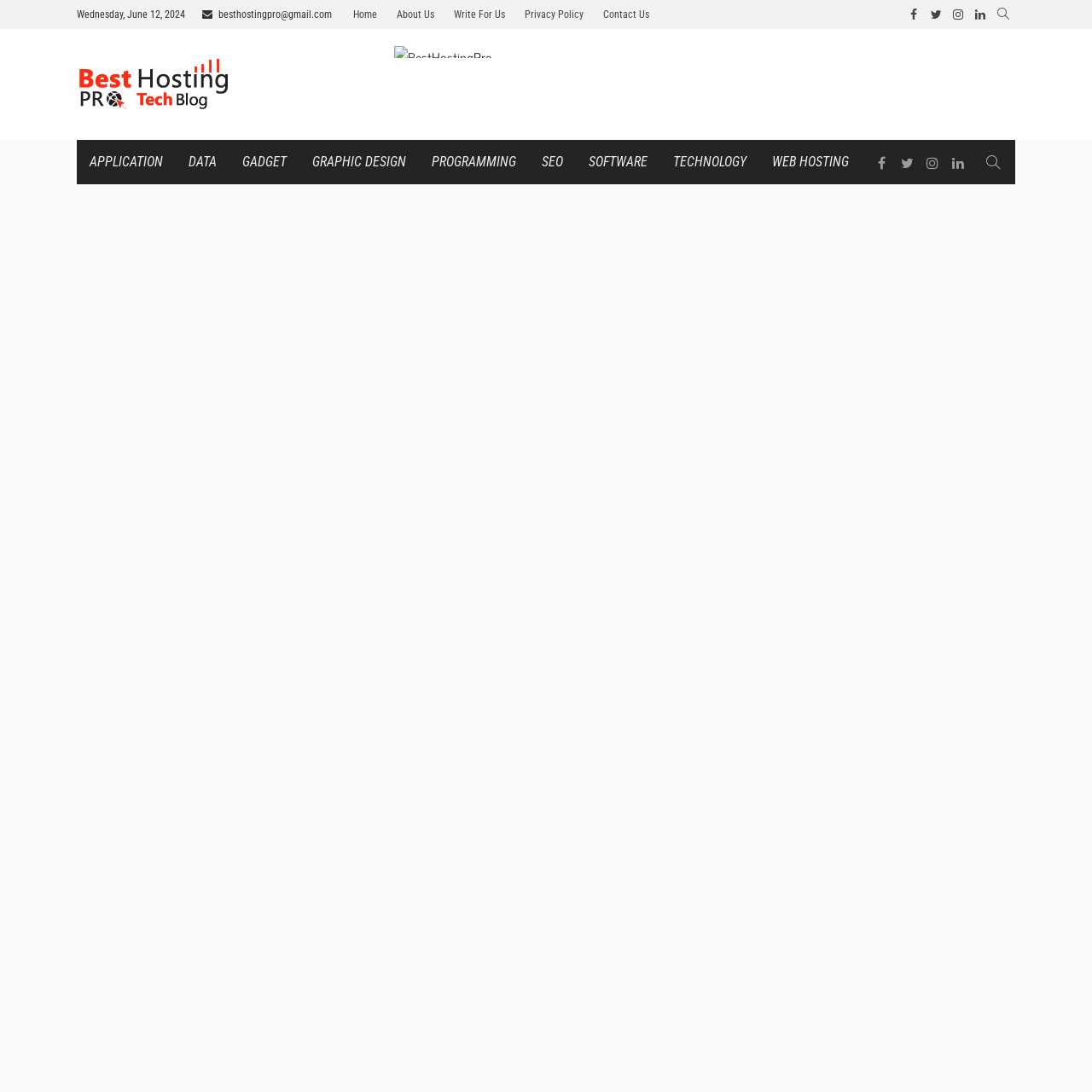Please determine the bounding box coordinates for the UI element described as: "Web Hosting".

[0.695, 0.128, 0.789, 0.169]